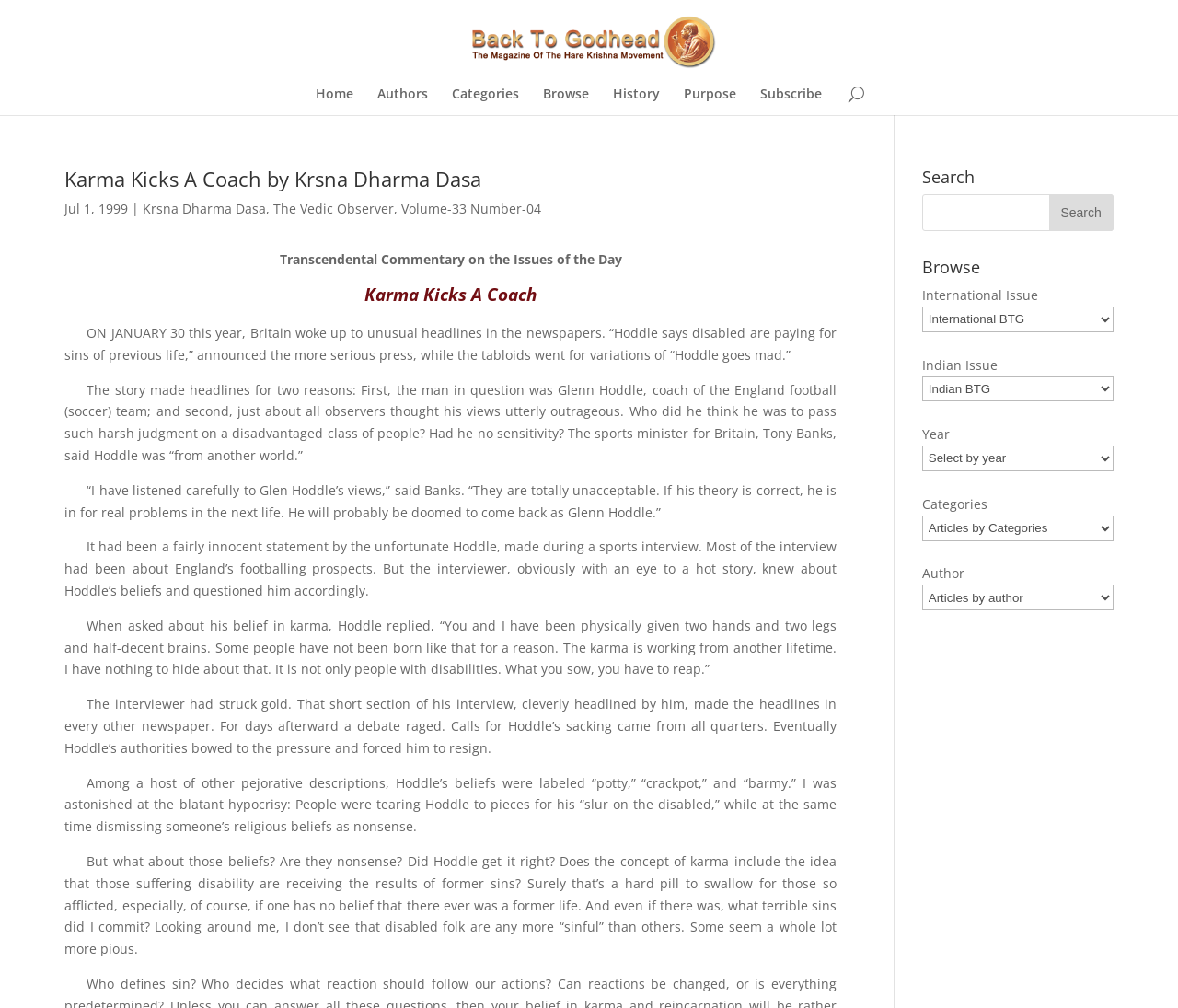What is the purpose of the search bar?
Please answer the question as detailed as possible based on the image.

The search bar is located in the top right corner of the webpage and has a button labeled 'Search', indicating that it is used to search the website for specific content.